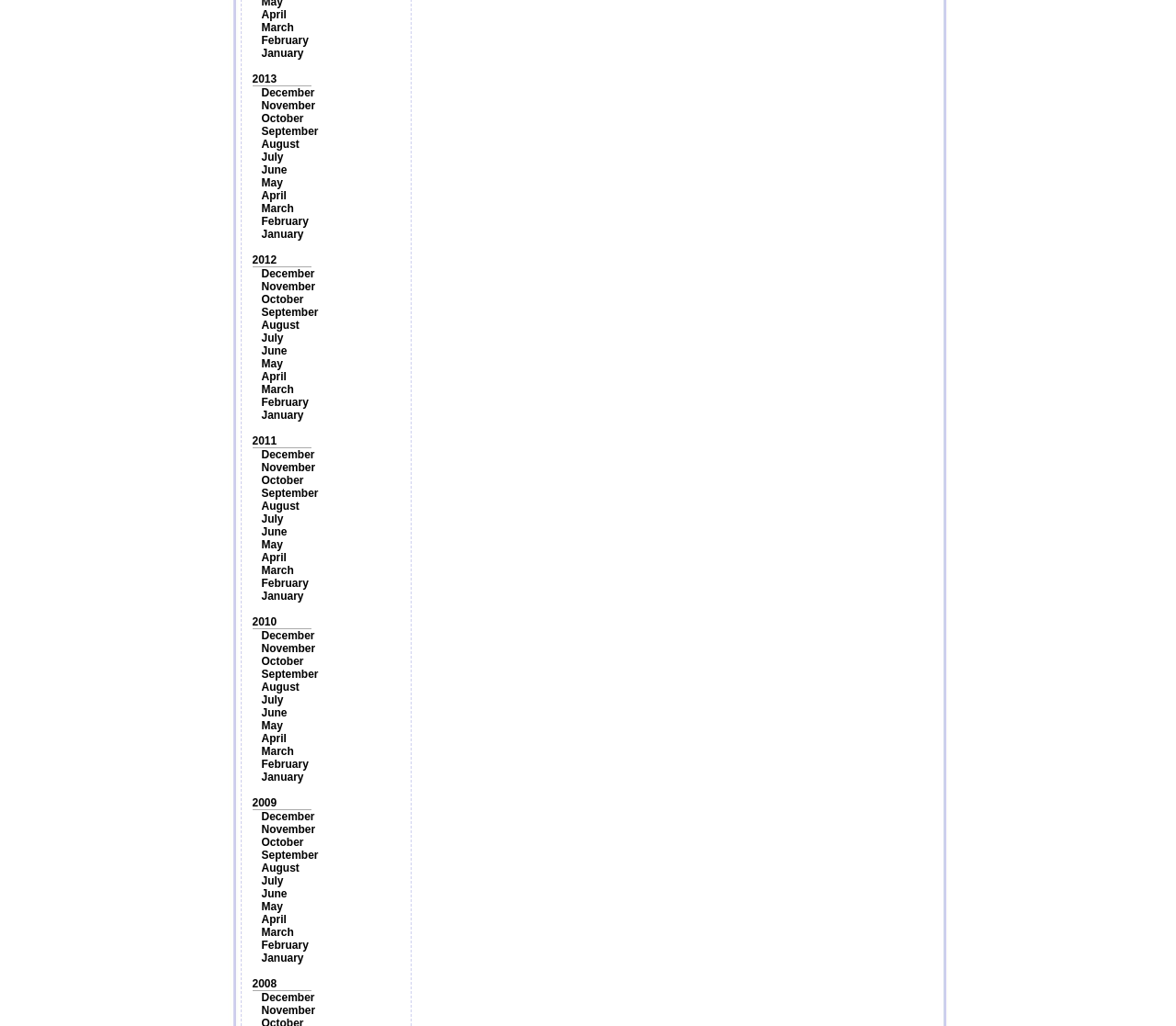How many months are listed?
Please describe in detail the information shown in the image to answer the question.

By analyzing the links on the webpage, I counted 12 unique month names, including January, February, March, and so on, which are listed in a repetitive pattern throughout the webpage.